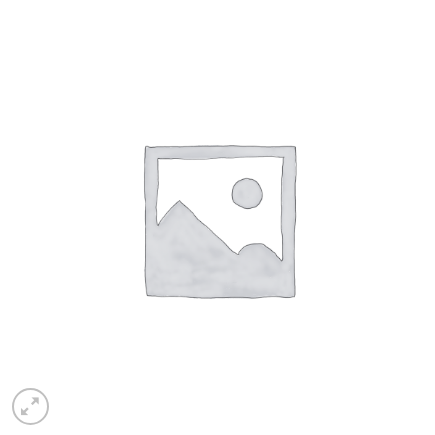Respond to the following question with a brief word or phrase:
What type of plant is 'Polygonatum odoratum ‘Silver Wings’'?

Perennial